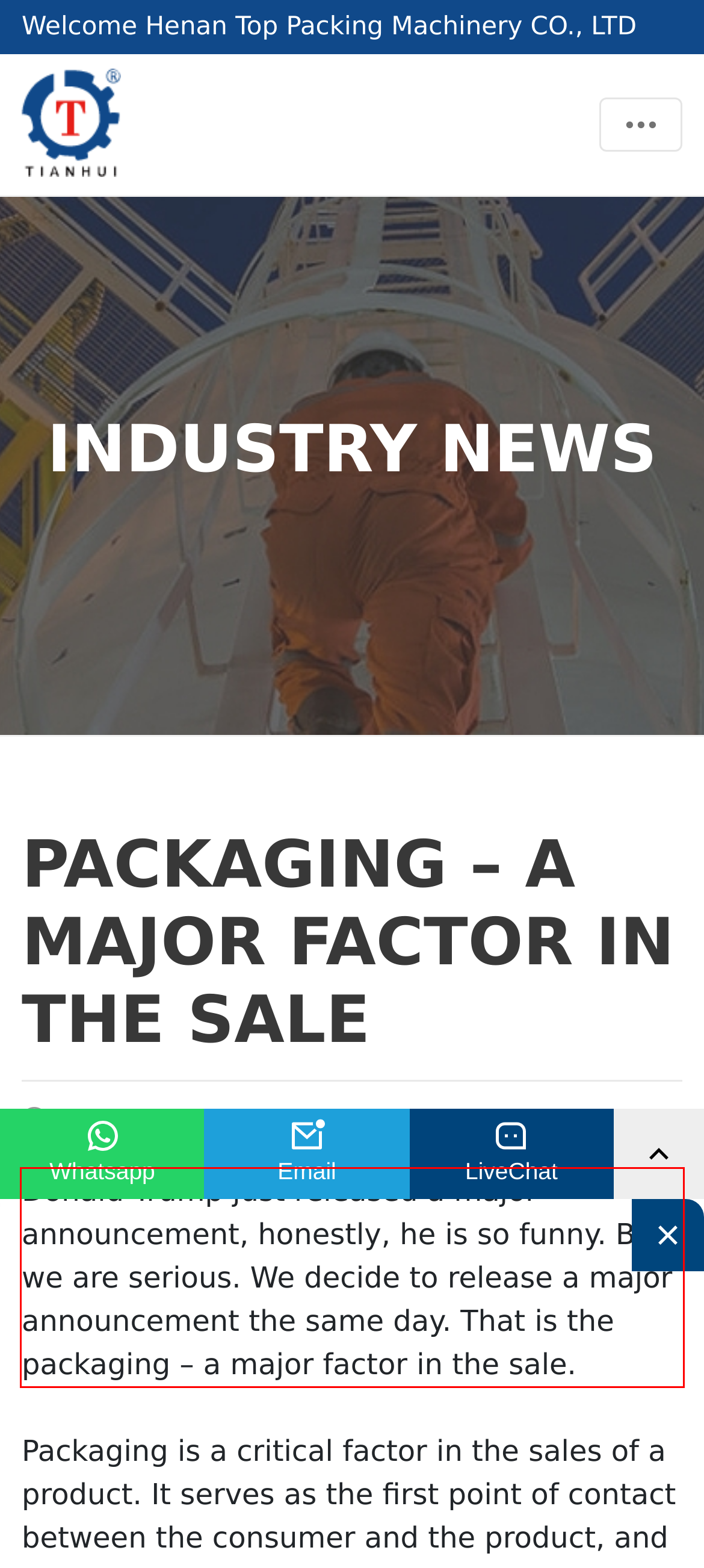You are provided with a webpage screenshot that includes a red rectangle bounding box. Extract the text content from within the bounding box using OCR.

Donald Trump just released a major announcement, honestly, he is so funny. But we are serious. We decide to release a major announcement the same day. That is the packaging – a major factor in the sale.